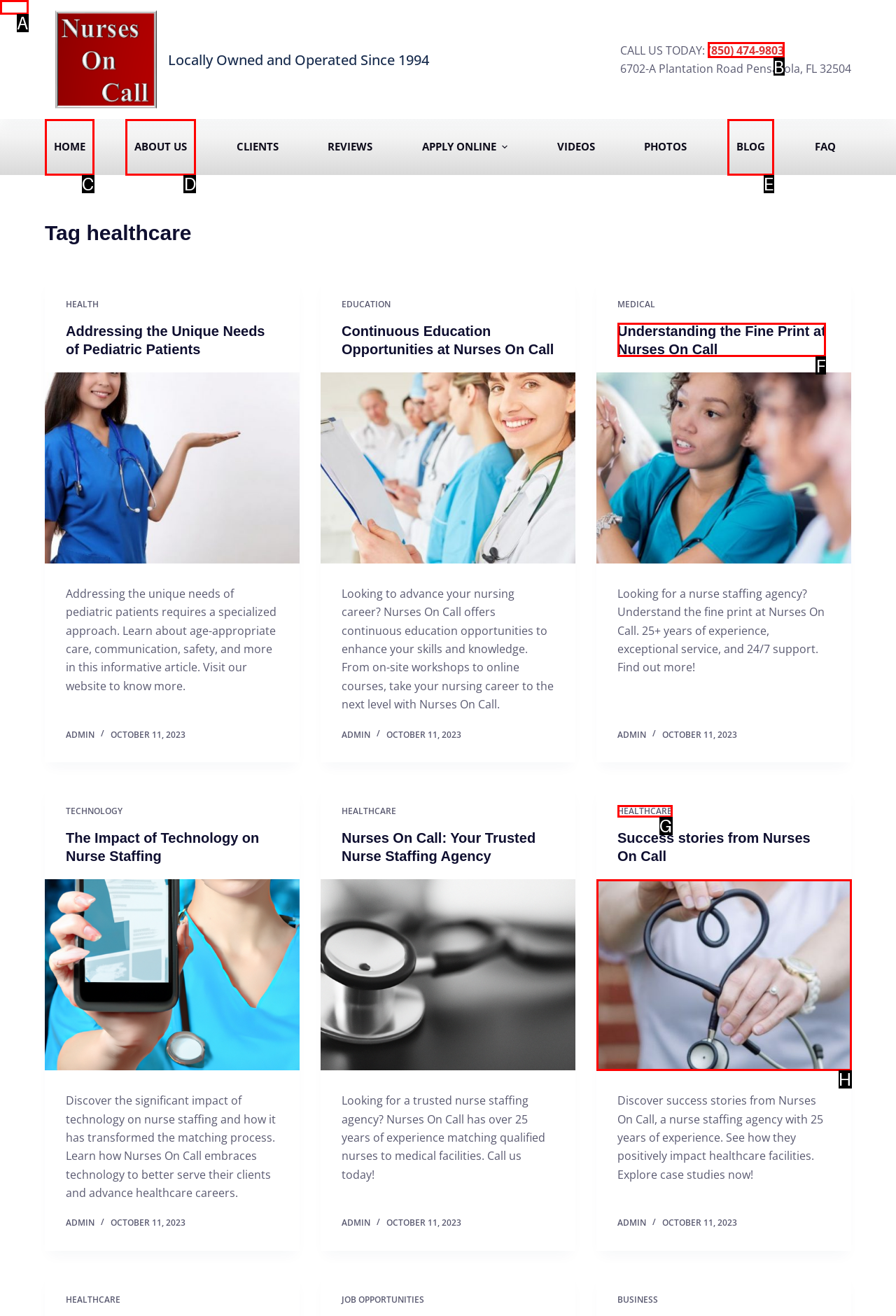Given the description: (850) 474-9803, identify the HTML element that fits best. Respond with the letter of the correct option from the choices.

B